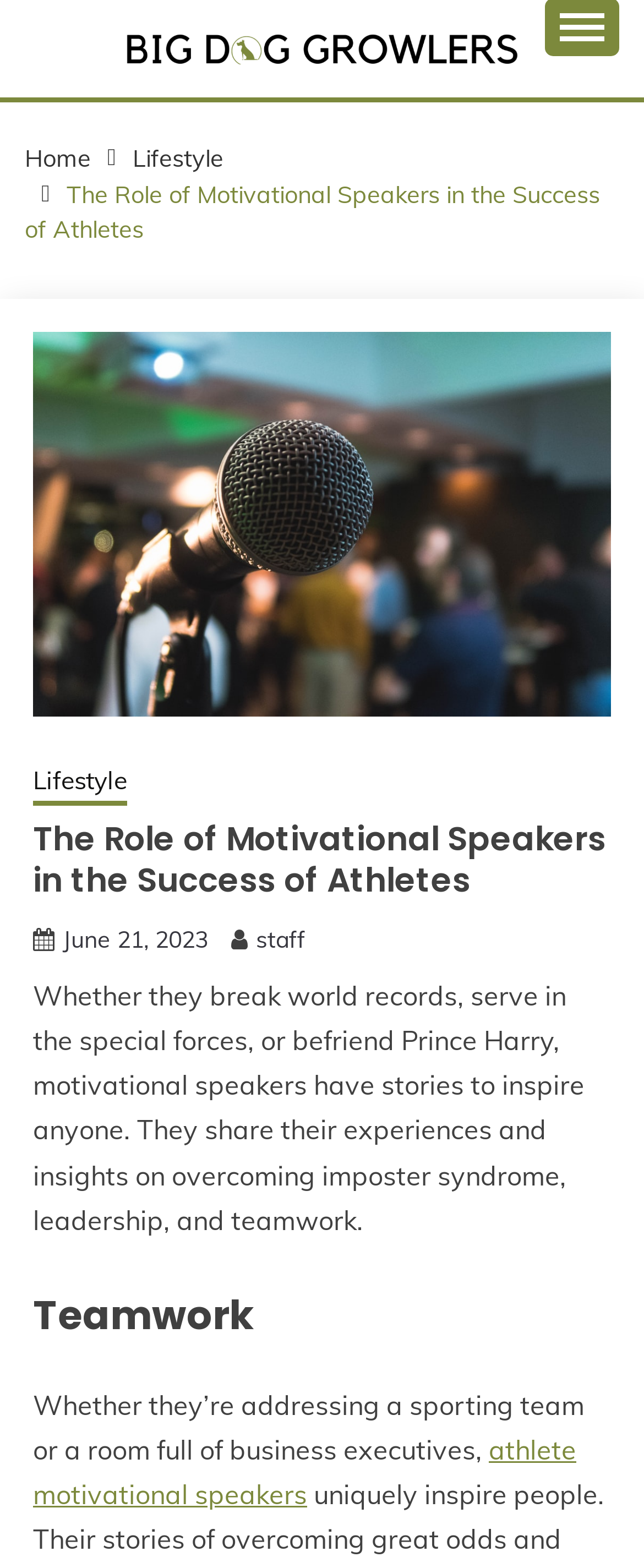Determine the bounding box coordinates for the HTML element described here: "Home".

[0.038, 0.092, 0.141, 0.111]